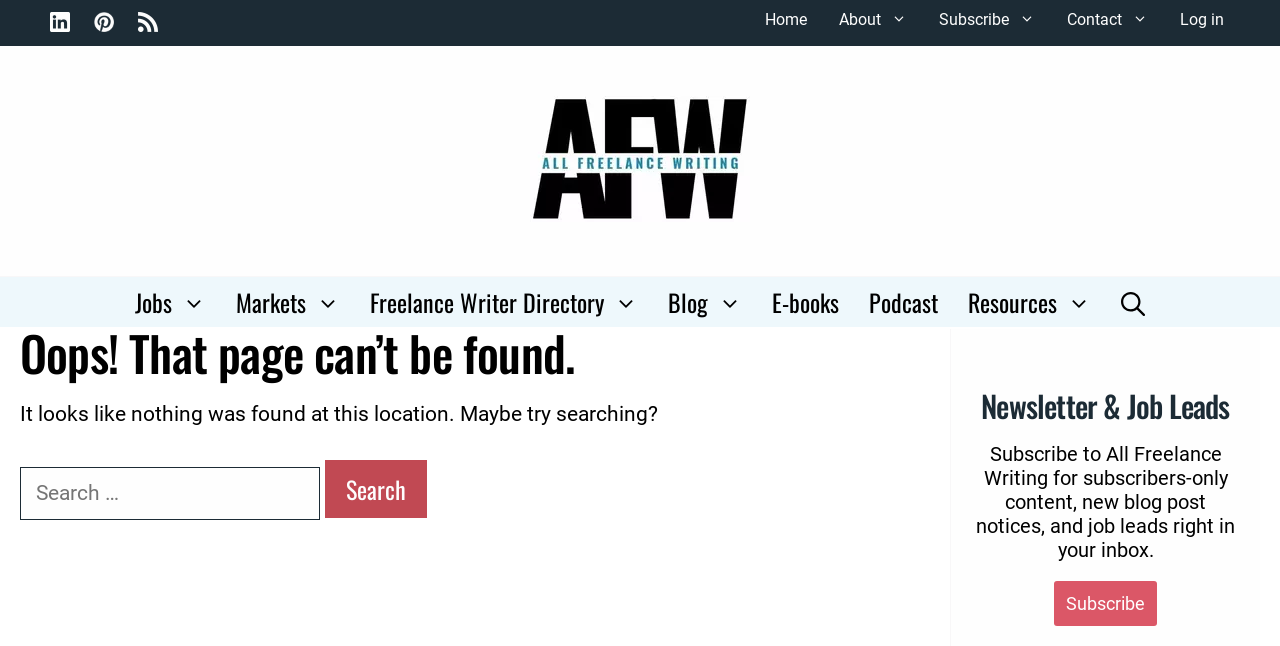Bounding box coordinates are specified in the format (top-left x, top-left y, bottom-right x, bottom-right y). All values are floating point numbers bounded between 0 and 1. Please provide the bounding box coordinate of the region this sentence describes: Resources

[0.745, 0.429, 0.864, 0.506]